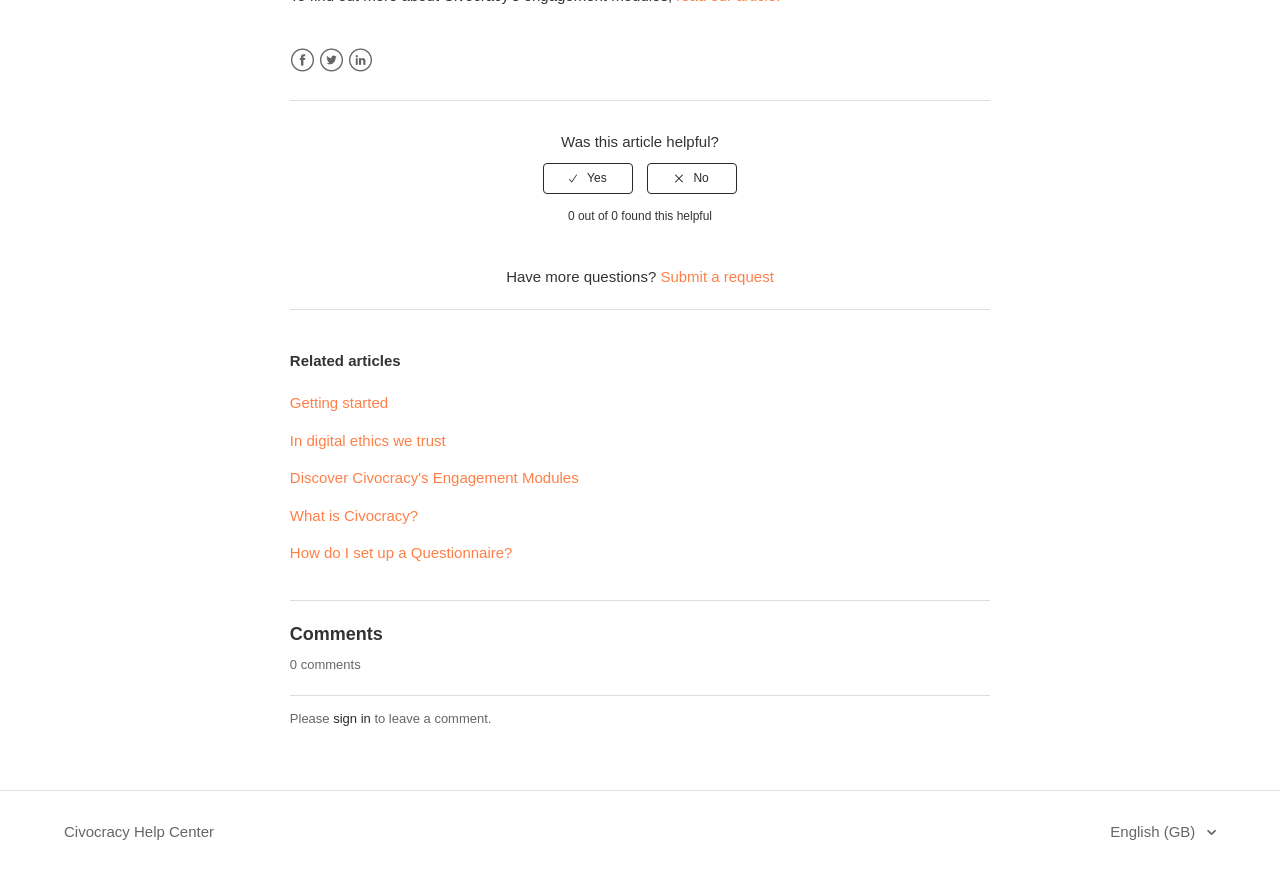Locate the bounding box coordinates of the element you need to click to accomplish the task described by this instruction: "Click on Facebook".

[0.226, 0.055, 0.246, 0.084]